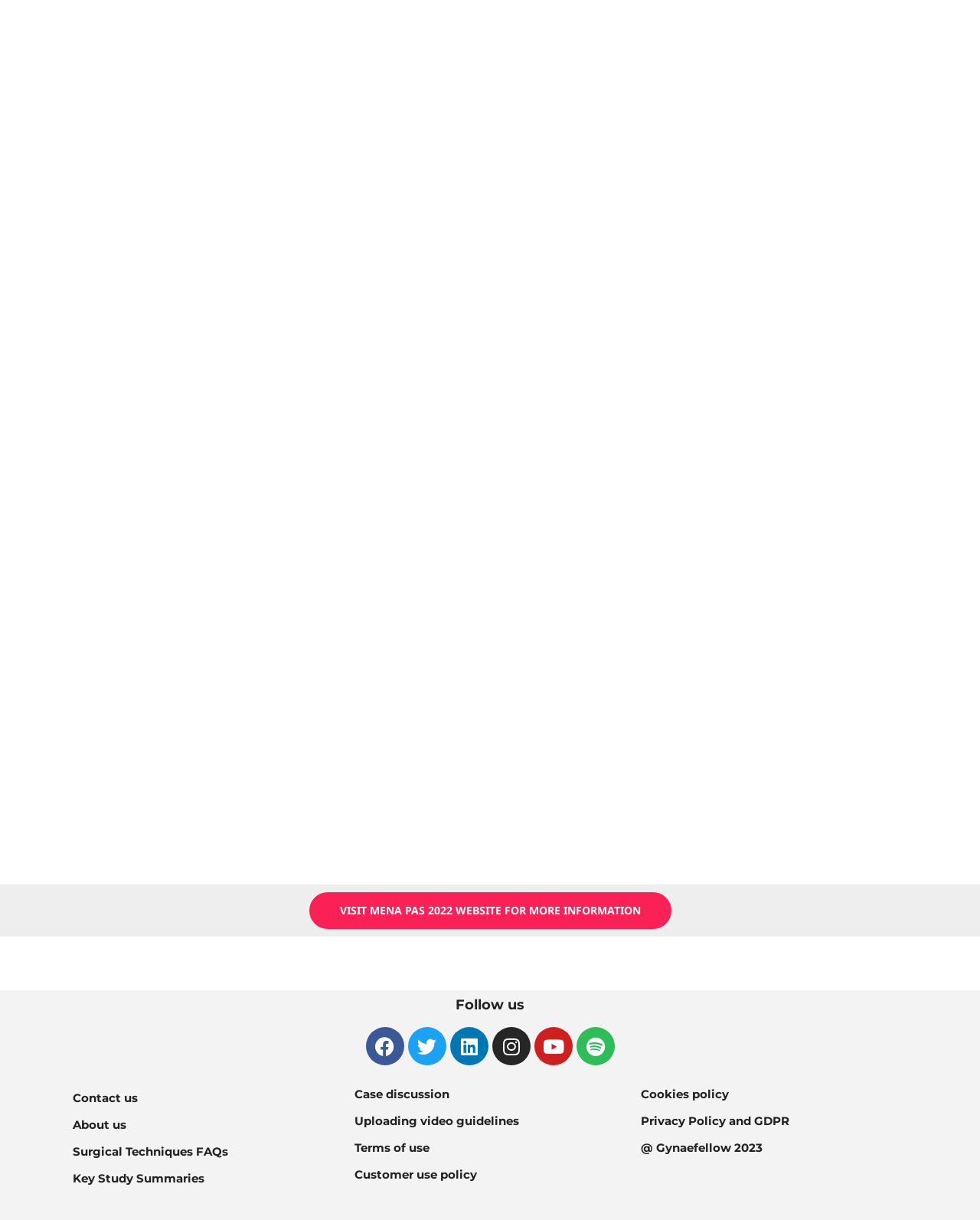Please identify the bounding box coordinates of the element on the webpage that should be clicked to follow this instruction: "Learn about Surgical Techniques FAQs". The bounding box coordinates should be given as four float numbers between 0 and 1, formatted as [left, top, right, bottom].

[0.074, 0.938, 0.233, 0.95]